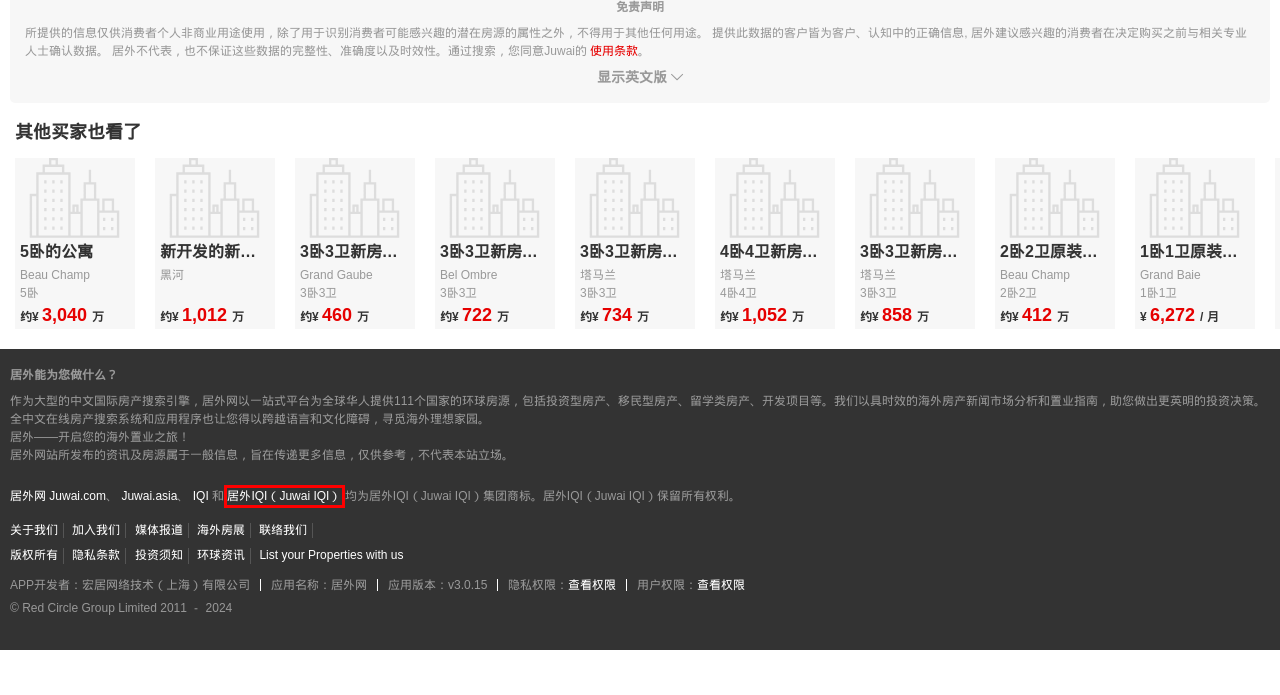You are provided a screenshot of a webpage featuring a red bounding box around a UI element. Choose the webpage description that most accurately represents the new webpage after clicking the element within the red bounding box. Here are the candidates:
A. 毛里求斯Beau Champ2卧2卫412万公寓175平方米房产 - 居外网
B. Juwai IQI Holdings
C. 居外房讯快递,全球最新房产新闻,房地产资讯_居外海外房产网
D. 毛里求斯Grand Baie1卧1卫6,272 / 月公寓70平方米房产 - 居外网
E. 毛里求斯Grand Gaube3卧3卫460万公寓174平方米房产 - 居外网
F. 毛里求斯Beau Champ5卧3,040万公寓630平方米房产 - 居外网
G. 毛里求斯Bel Ombre3卧3卫722万公寓197平方米房产 - 居外网
H. 毛里求斯黑河1,012万新建房产0平方米房产 - 居外网

B